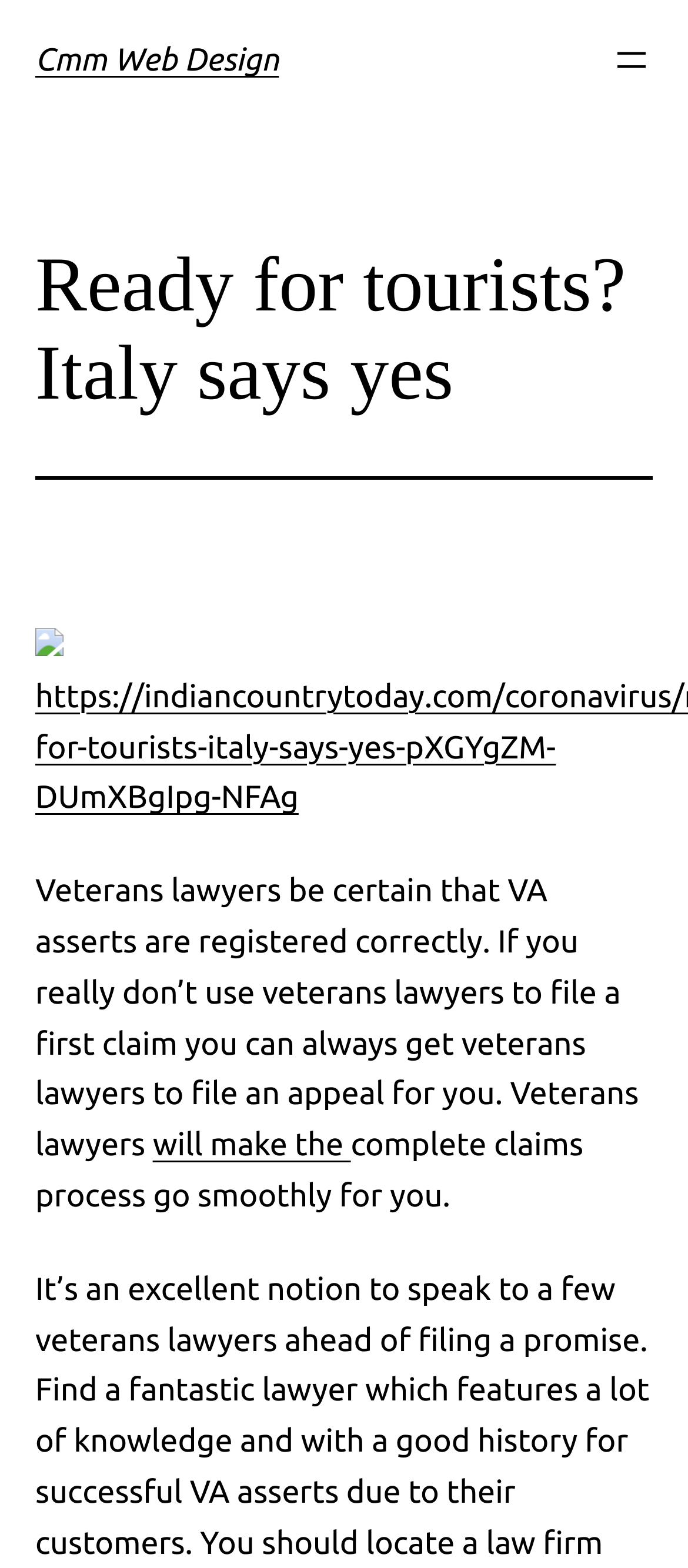By analyzing the image, answer the following question with a detailed response: What type of image is on the webpage?

The webpage contains an image, but its description is not provided, making it impossible to determine what the image is about.